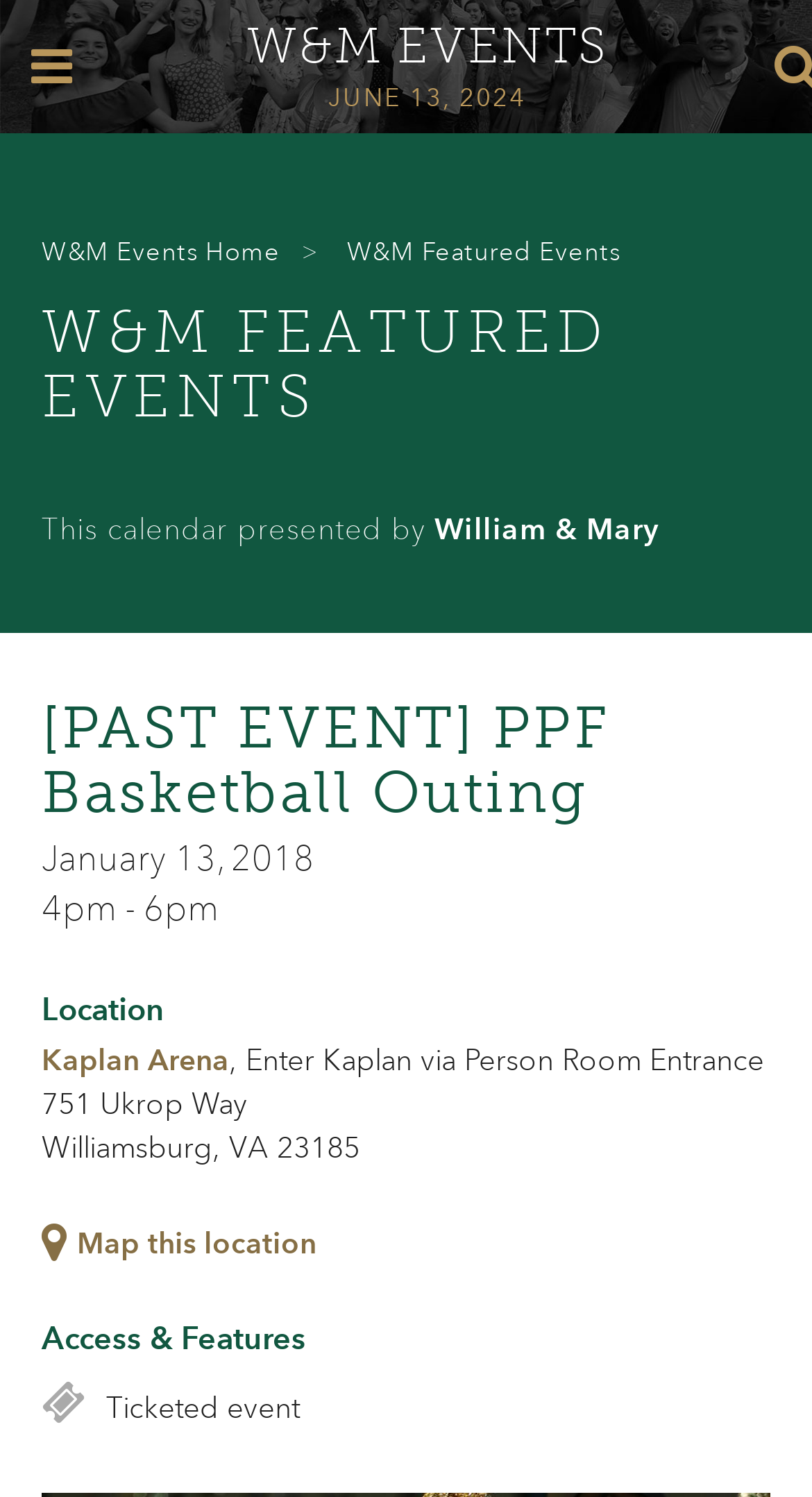Please locate and generate the primary heading on this webpage.

W&M FEATURED EVENTS